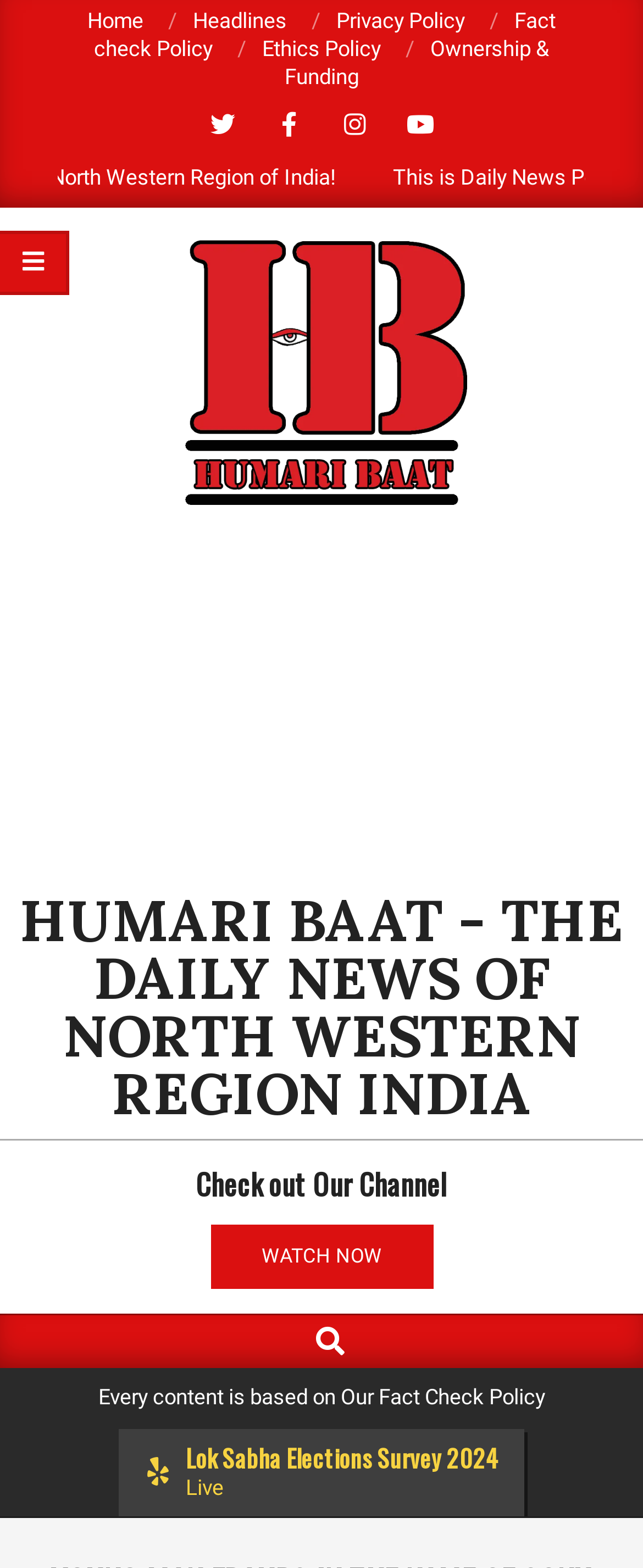What is the status of the Lok Sabha Elections Survey 2024?
Based on the visual, give a brief answer using one word or a short phrase.

Live